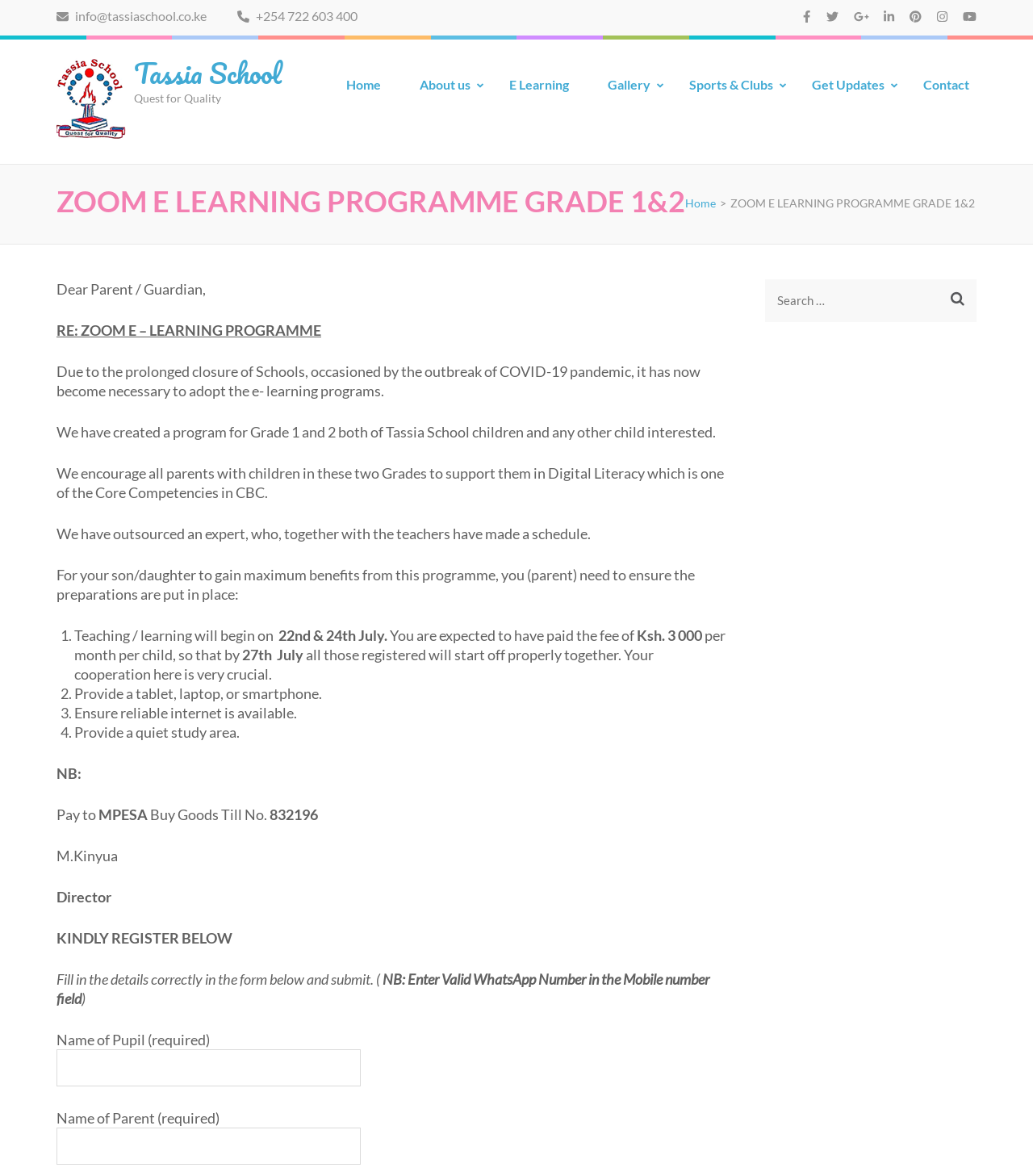Determine the bounding box coordinates of the clickable element necessary to fulfill the instruction: "Click on the 'Home' link". Provide the coordinates as four float numbers within the 0 to 1 range, i.e., [left, top, right, bottom].

[0.335, 0.064, 0.369, 0.091]